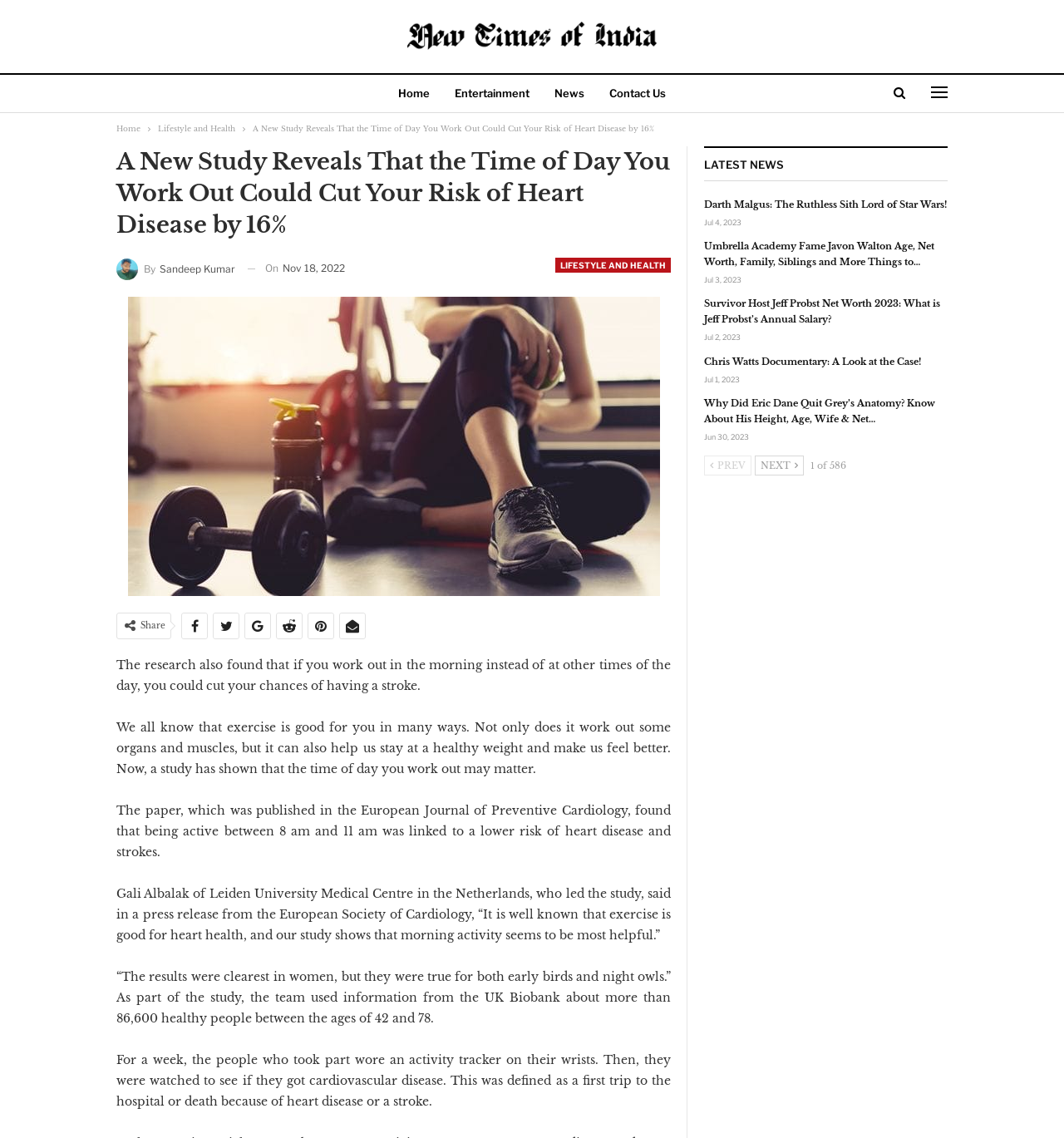How many people participated in the study?
Utilize the information in the image to give a detailed answer to the question.

I found this information in the static text element that describes the study's methodology. The text mentions that the team used information from the UK Biobank about more than 86,600 healthy people between the ages of 42 and 78.